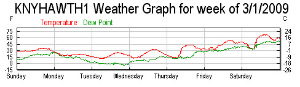Give a one-word or short-phrase answer to the following question: 
What is the unit of temperature on the y-axis?

Fahrenheit and Celsius